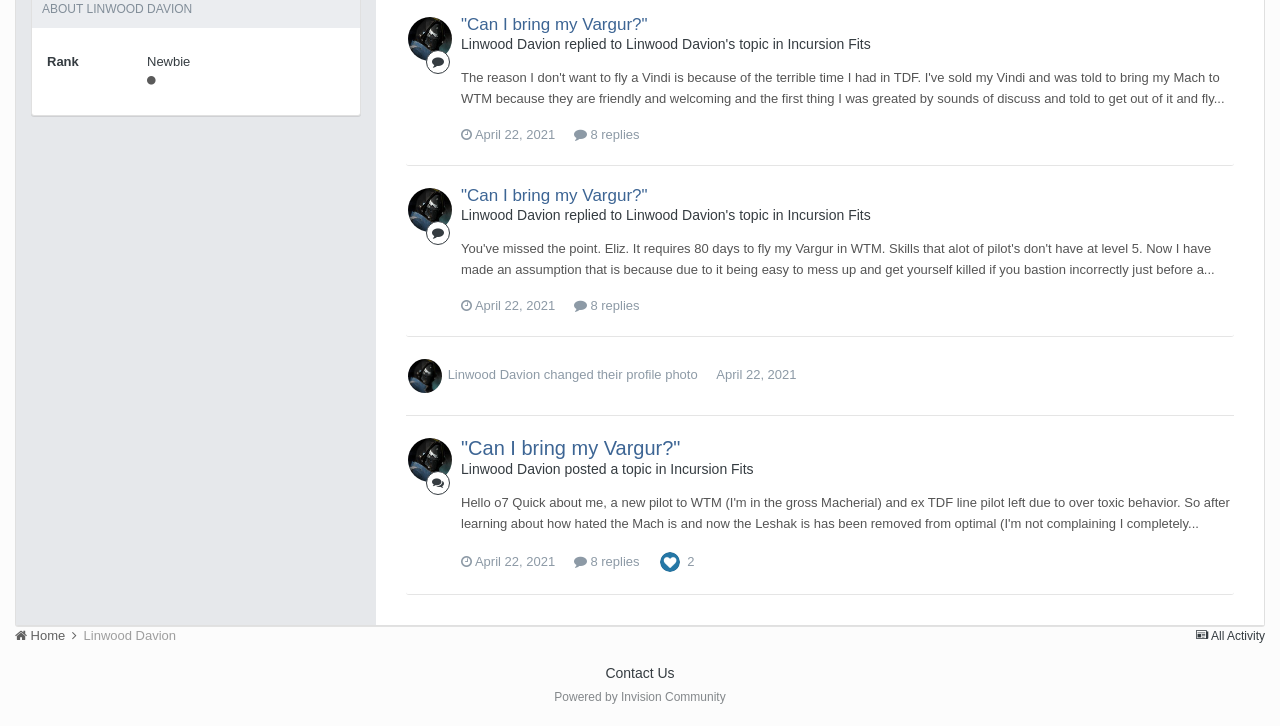From the webpage screenshot, predict the bounding box coordinates (top-left x, top-left y, bottom-right x, bottom-right y) for the UI element described here: Contact Us

[0.473, 0.915, 0.527, 0.937]